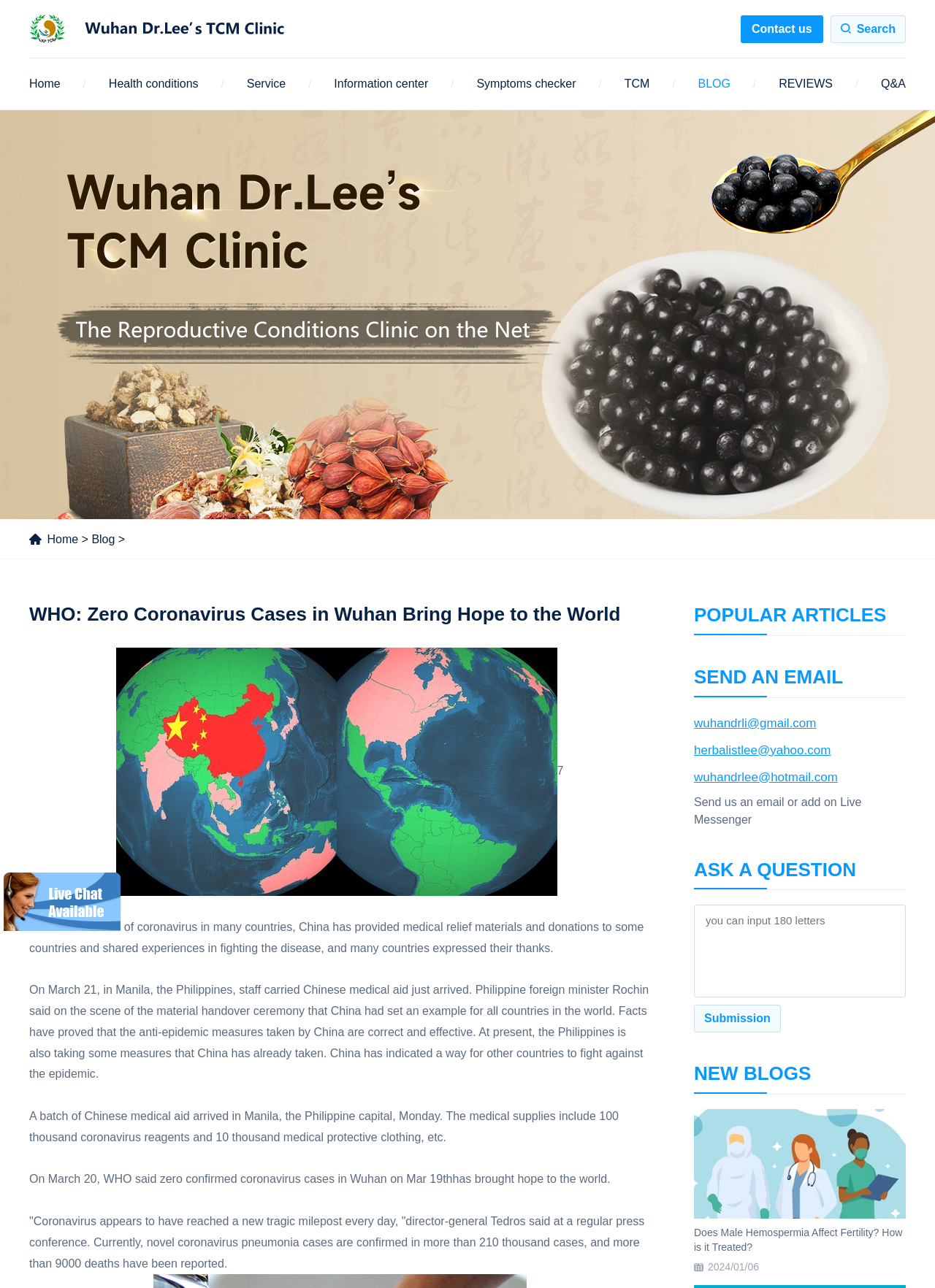What is the function of the 'Search' button?
Look at the image and provide a short answer using one word or a phrase.

To search the website